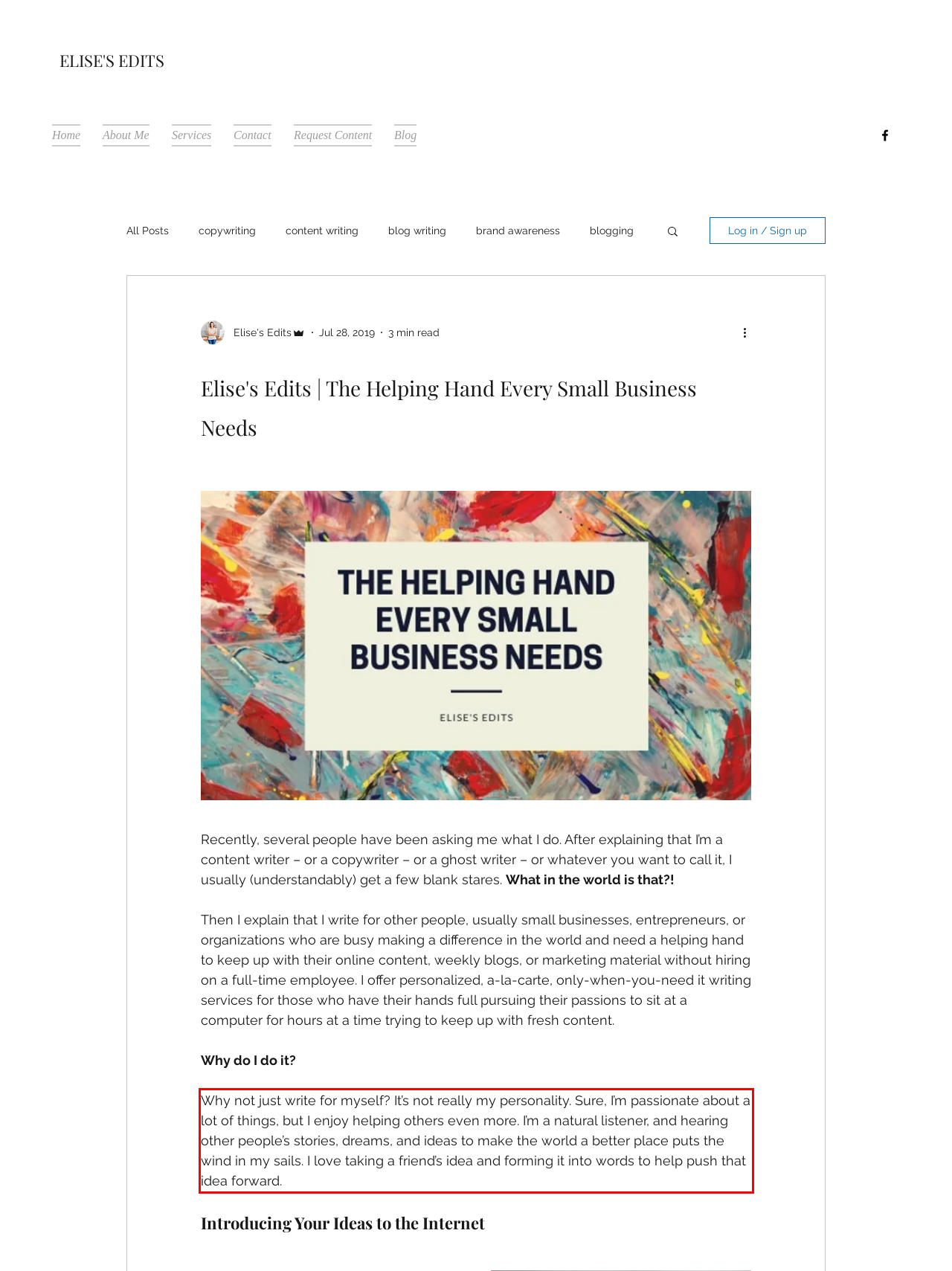Using the provided screenshot, read and generate the text content within the red-bordered area.

Why not just write for myself? It’s not really my personality. Sure, I’m passionate about a lot of things, but I enjoy helping others even more. I’m a natural listener, and hearing other people’s stories, dreams, and ideas to make the world a better place puts the wind in my sails. I love taking a friend’s idea and forming it into words to help push that idea forward.